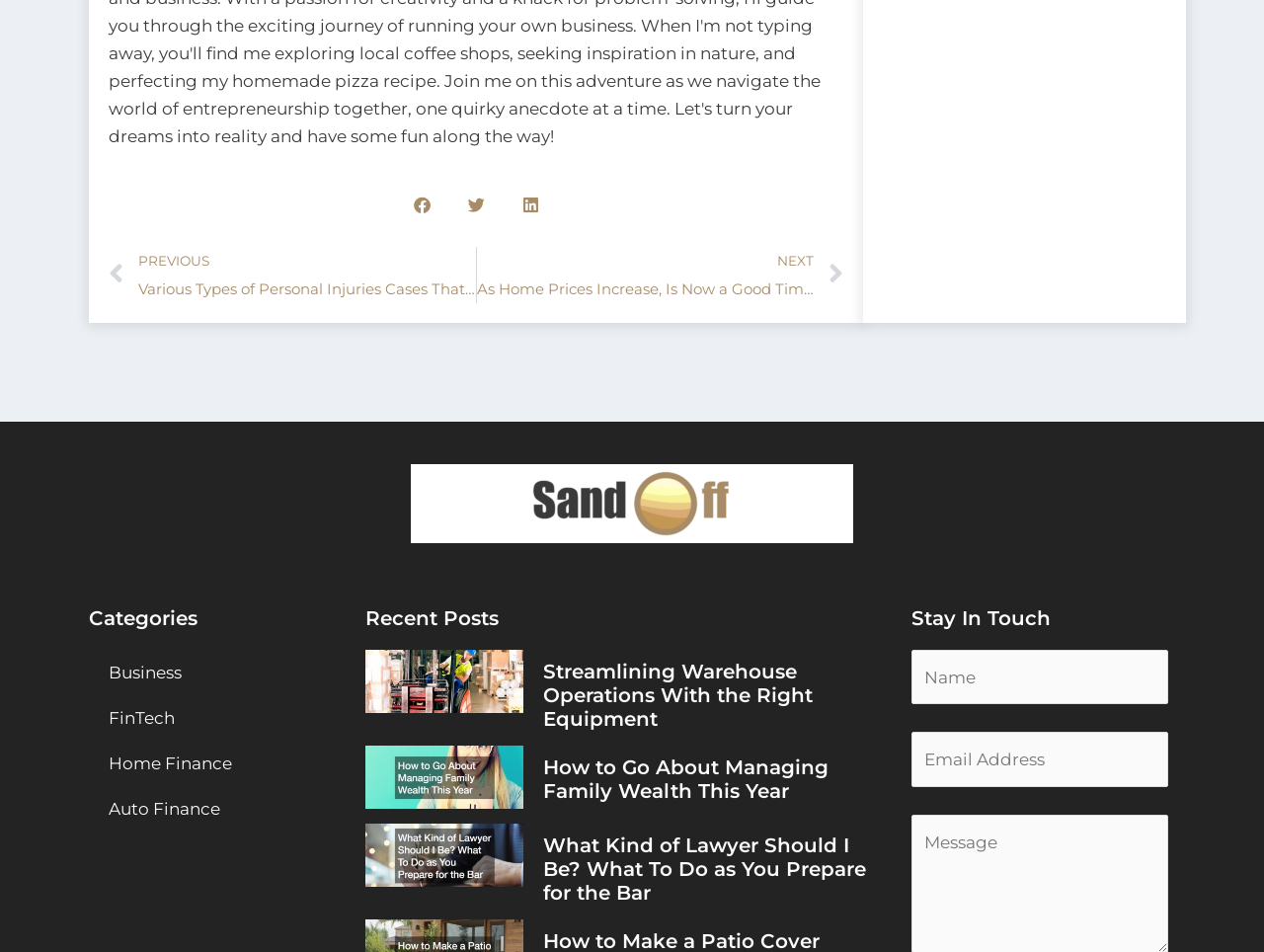Find the bounding box coordinates of the element to click in order to complete this instruction: "Read about Streamlining Warehouse Operations With the Right Equipment". The bounding box coordinates must be four float numbers between 0 and 1, denoted as [left, top, right, bottom].

[0.429, 0.693, 0.705, 0.767]